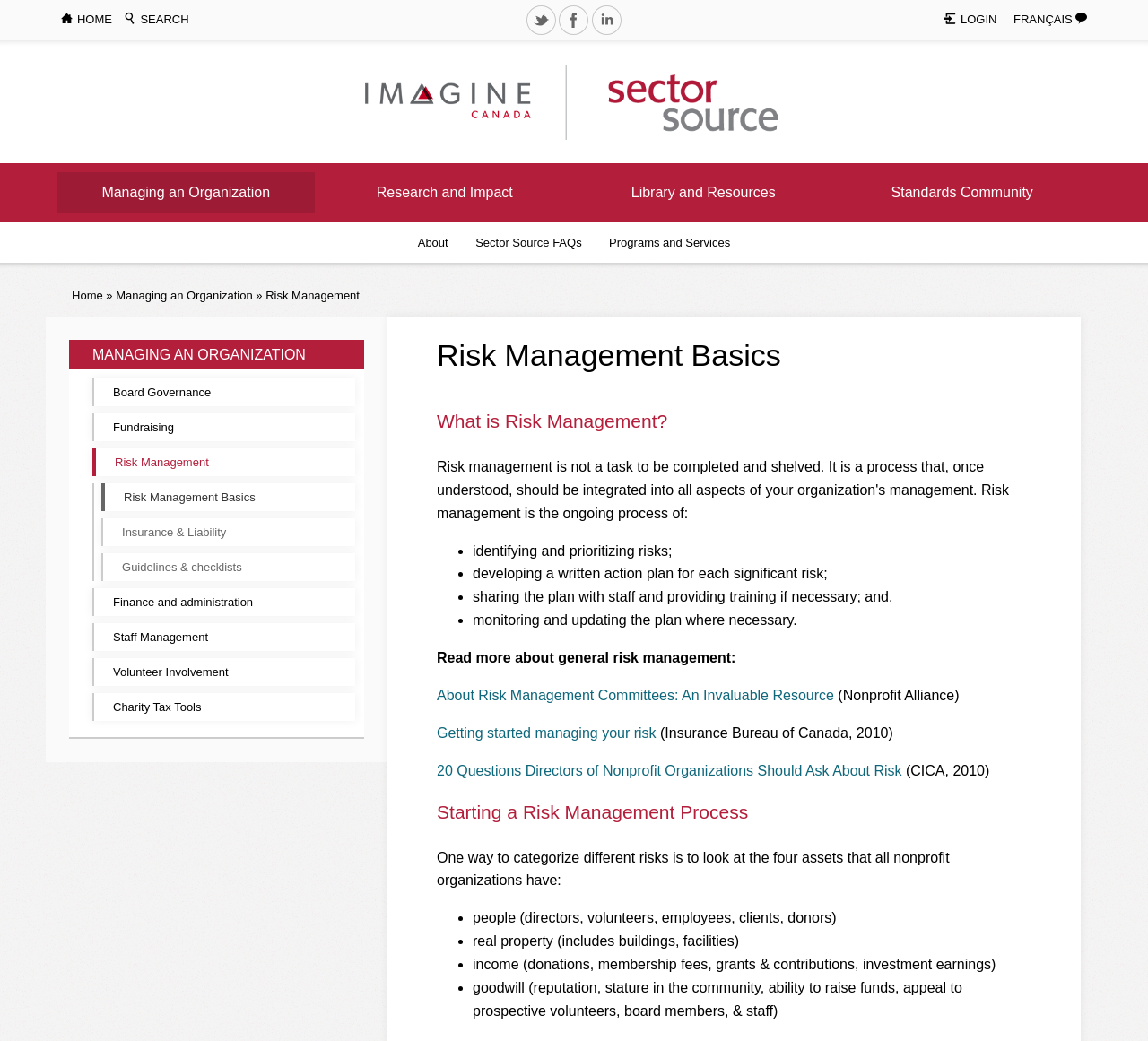Answer the question with a single word or phrase: 
What is the title of the first link under 'MANAGING AN ORGANIZATION'?

Board Governance